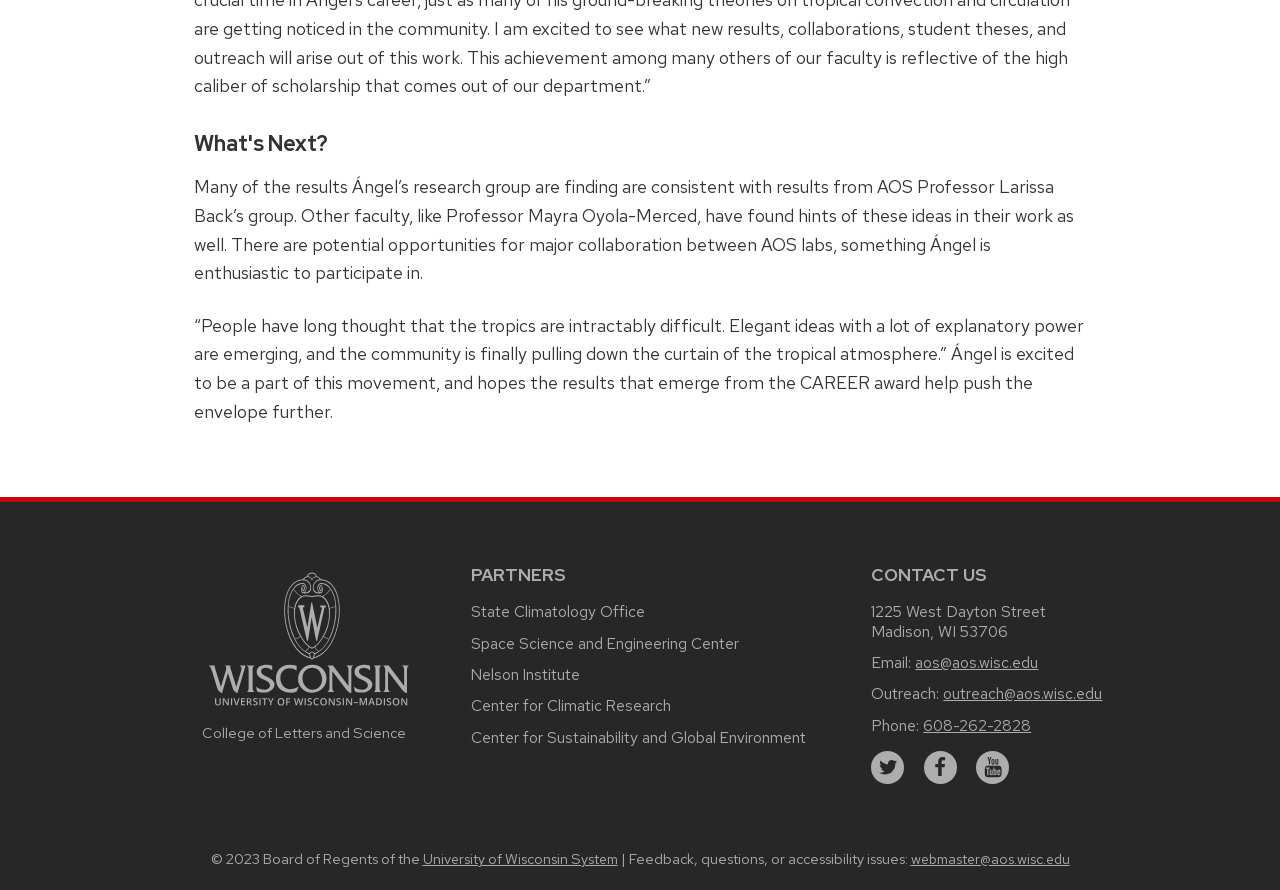Given the element description: "Center for Climatic Research", predict the bounding box coordinates of this UI element. The coordinates must be four float numbers between 0 and 1, given as [left, top, right, bottom].

[0.368, 0.781, 0.524, 0.805]